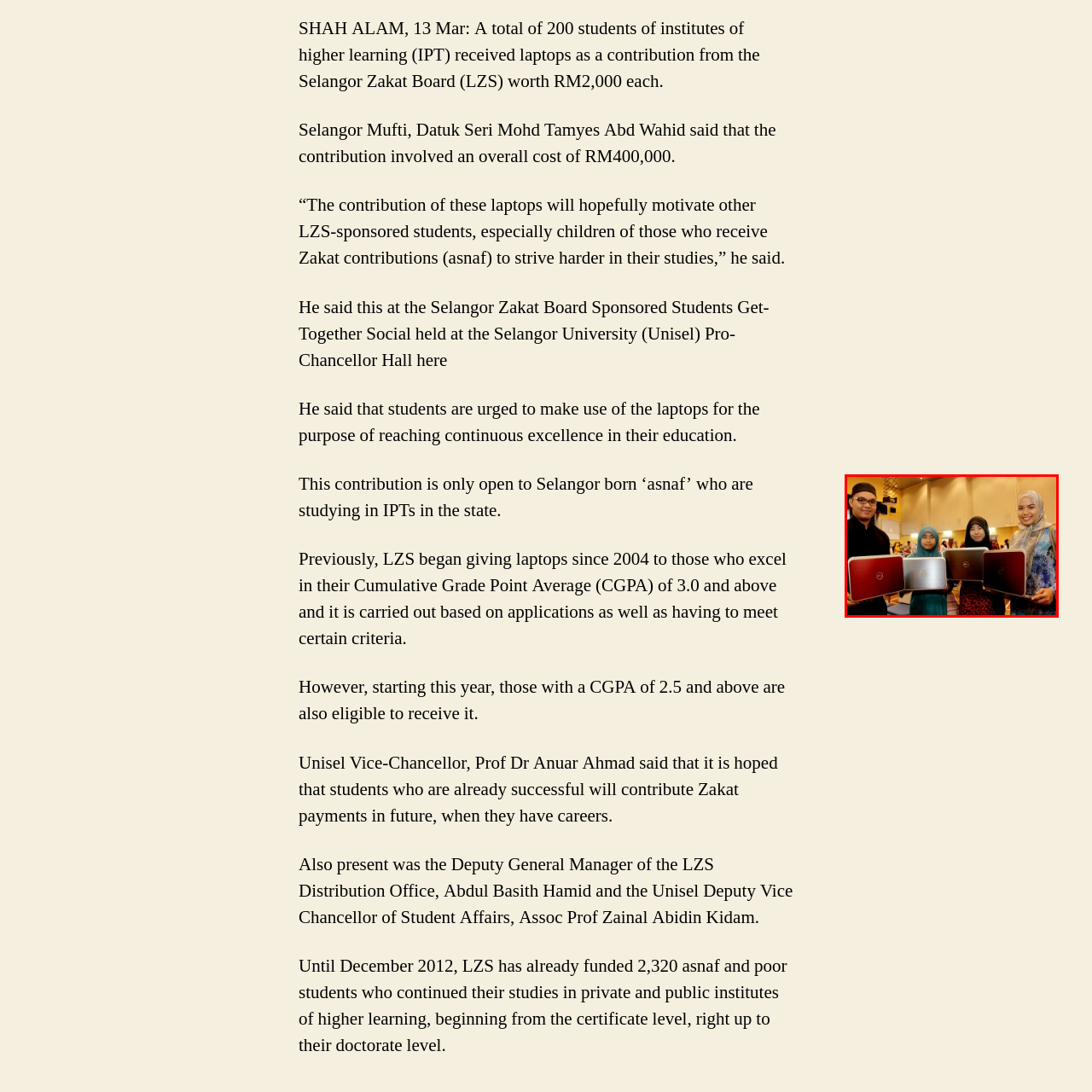Craft a detailed explanation of the image surrounded by the red outline.

In a vibrant ceremony held at the Selangor University (Unisel) Pro-Chancellor Hall, four individuals proudly display their newly received laptops, a generous contribution from the Selangor Zakat Board (LZS). The event celebrated the allocation of laptops to 200 students from institutes of higher learning, valued at RM2,000 each, aimed at encouraging academic excellence among those receiving Zakat assistance. The students, a mix of men and women dressed in traditional attire, exhibit their laptops with joy, symbolizing both opportunity and support in their educational journeys. This initiative, which began in 2004, has expanded its eligibility criteria this year, now allowing students with a CGPA of 2.5 and above to benefit from this opportunities.